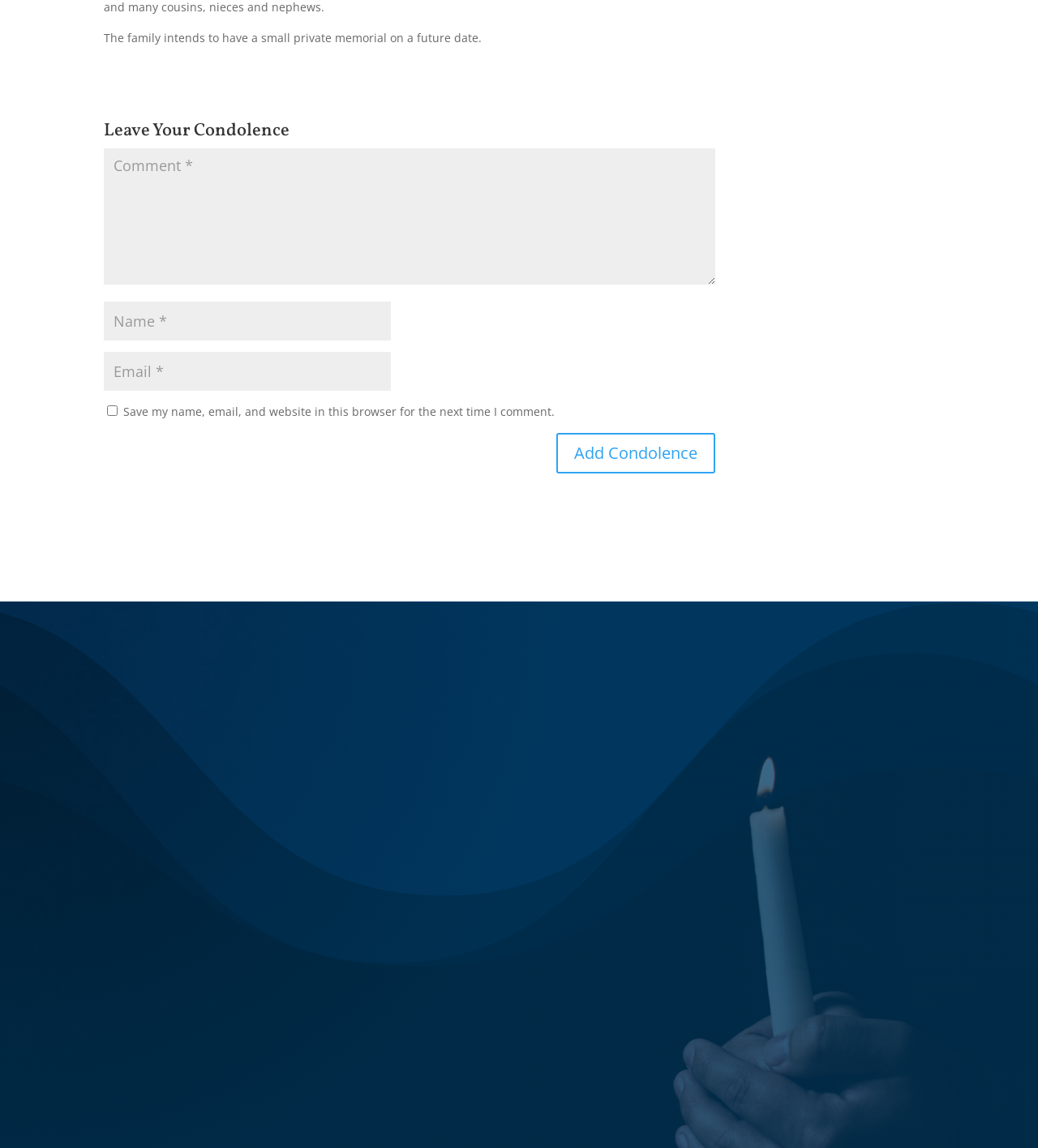Please examine the image and answer the question with a detailed explanation:
What is the purpose of the 'Leave Your Condolence' section?

The 'Leave Your Condolence' section is a form that allows users to leave a condolence message, which is indicated by the presence of text boxes for comment, name, and email, as well as a button to add the condolence.